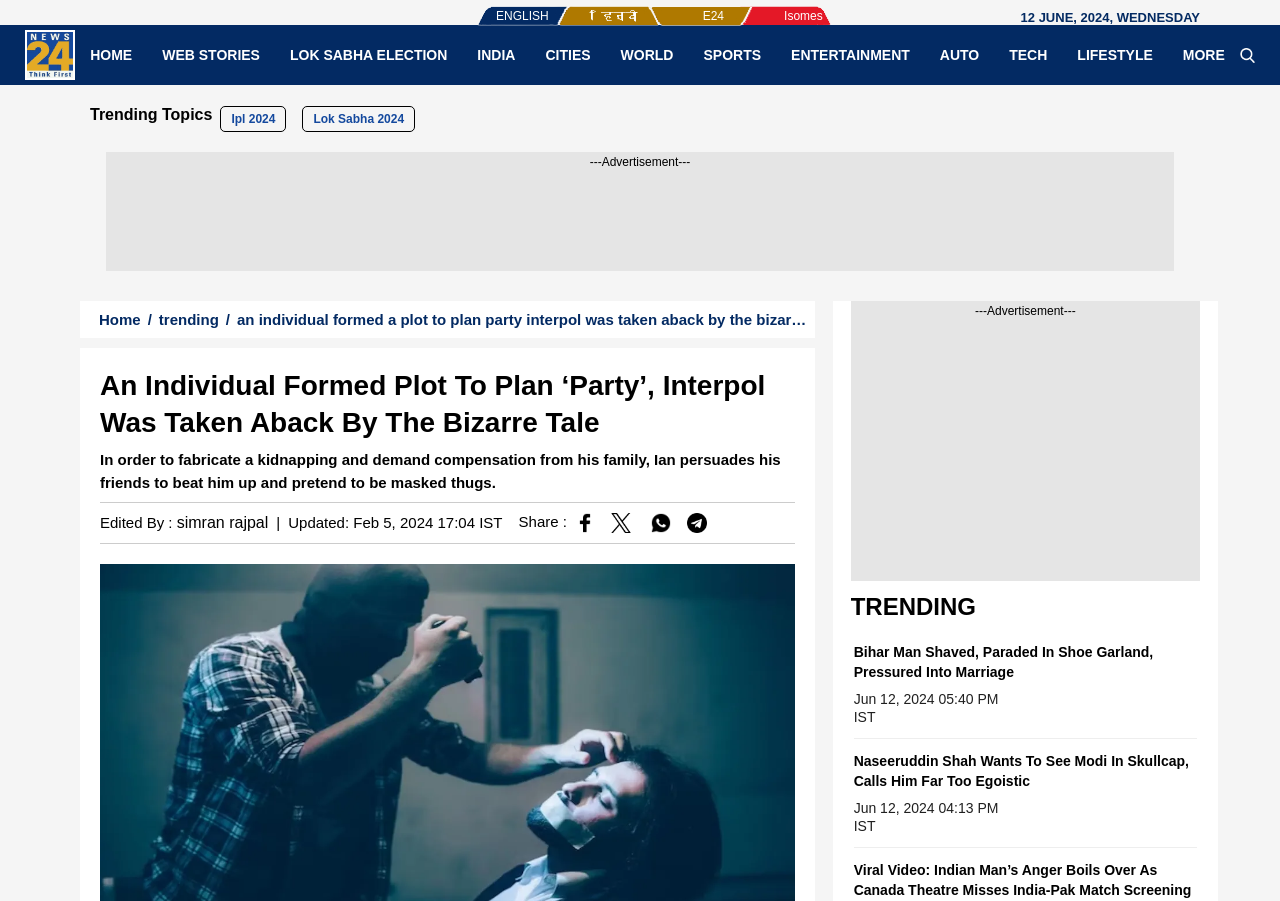Find the bounding box coordinates of the clickable element required to execute the following instruction: "Share the story on Facebook". Provide the coordinates as four float numbers between 0 and 1, i.e., [left, top, right, bottom].

[0.449, 0.57, 0.465, 0.589]